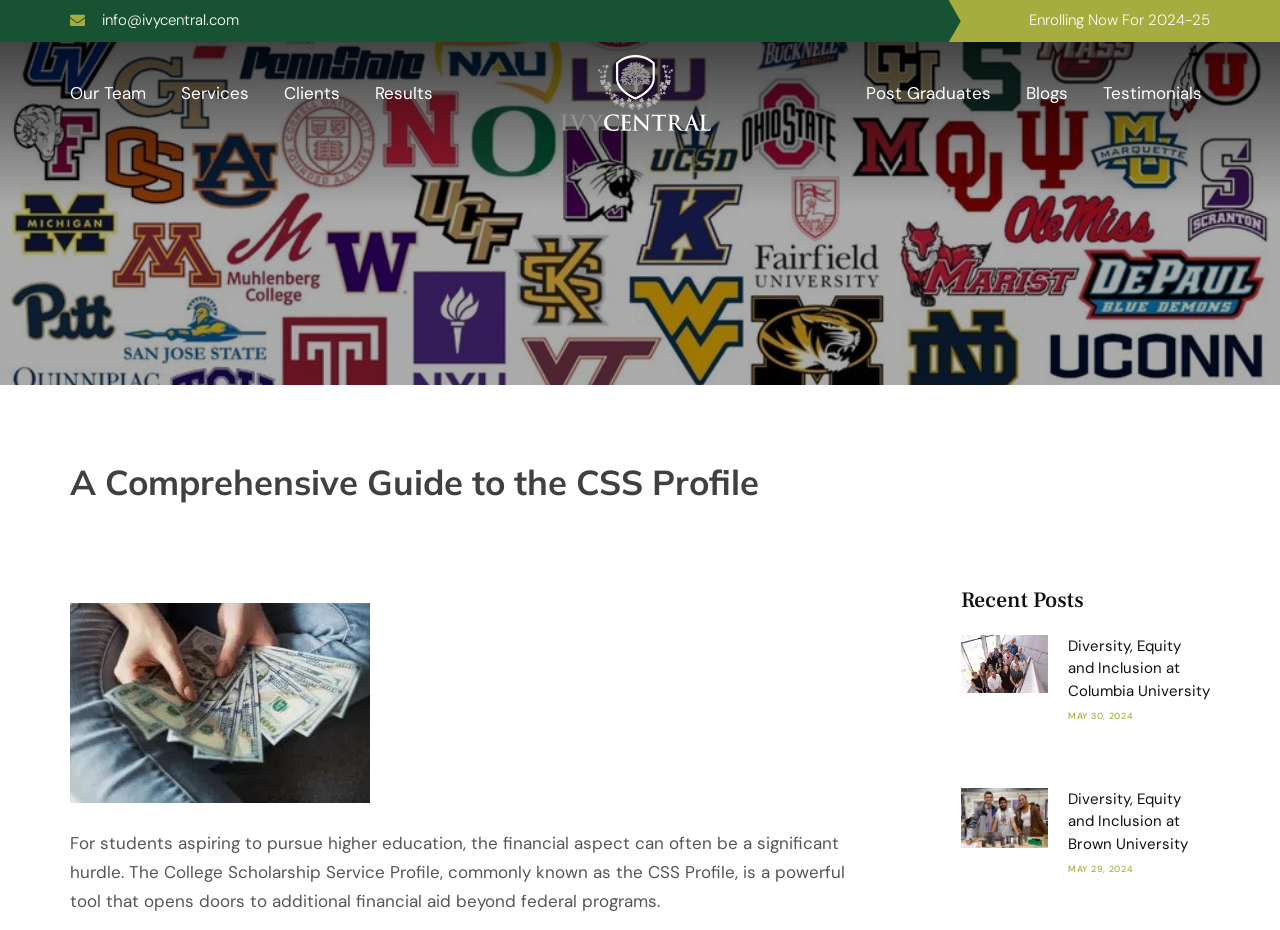Elaborate on the information and visuals displayed on the webpage.

The webpage is about Ivy Central, a comprehensive guide to the CSS Profile, a financial aid tool for students pursuing higher education. At the top, there is a heading "Enrolling Now For 2024-25" and an email address "info@ivycentral.com" on the left side. Below this, there are multiple links to different sections of the website, including "Our Team", "Services", "Results", "Clients", "Testimonials", "Blogs", "Post Graduates", and "Partner With Us". These links are arranged in two rows, with the first row having a more prominent display.

The main content of the webpage starts with a heading "A Comprehensive Guide to the CSS Profile" followed by a paragraph of text explaining the purpose of the CSS Profile. Below this, there is a section titled "Recent Posts" with two articles. Each article has a heading, a link, and a date. The headings are "Diversity, Equity and Inclusion at Columbia University" and "Diversity, Equity and Inclusion at Brown University", with dates "MAY 30, 2024" and "MAY 29, 2024" respectively.